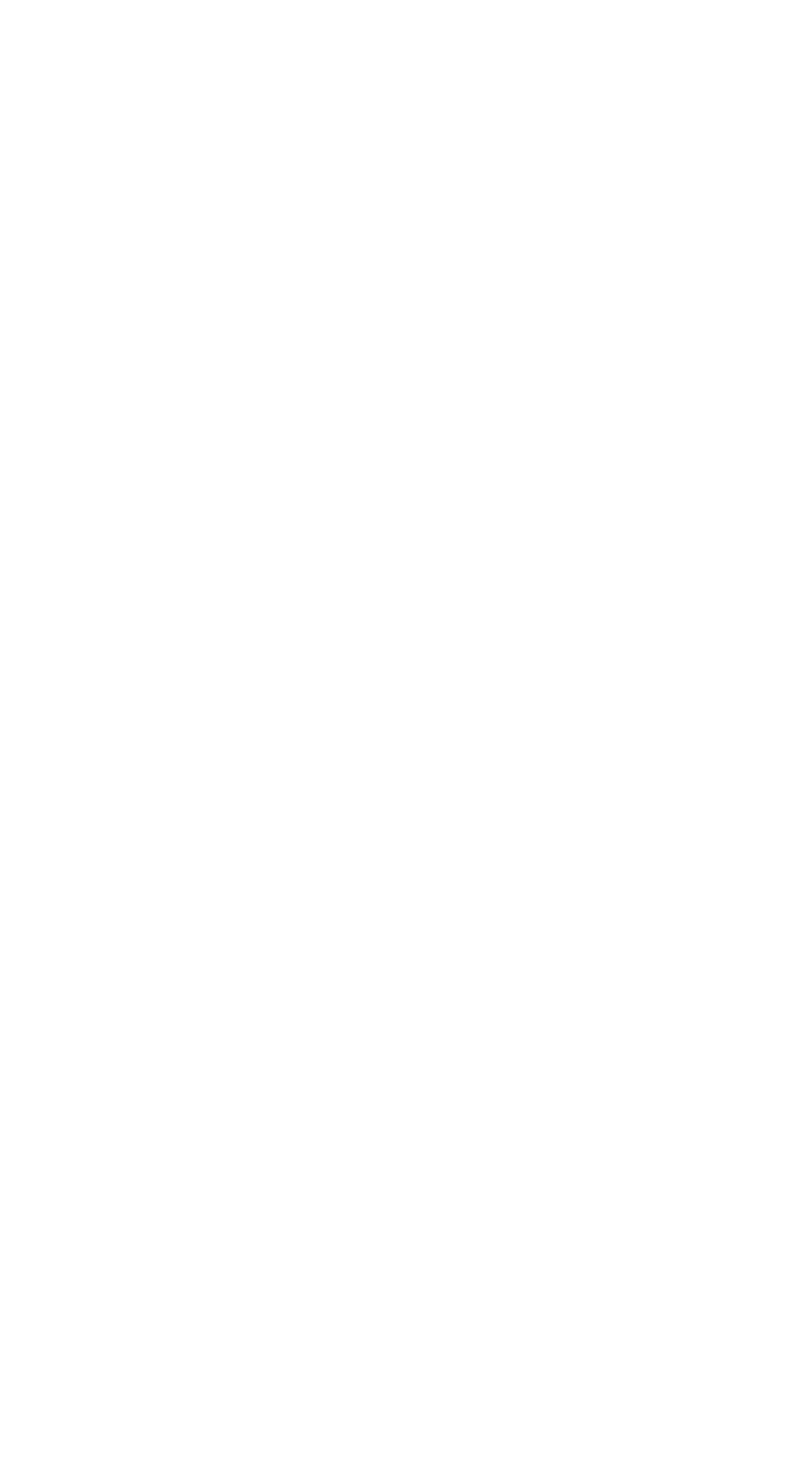Identify the bounding box coordinates for the region of the element that should be clicked to carry out the instruction: "Read about Marxism: A Militant Instrument". The bounding box coordinates should be four float numbers between 0 and 1, i.e., [left, top, right, bottom].

[0.079, 0.327, 0.921, 0.361]